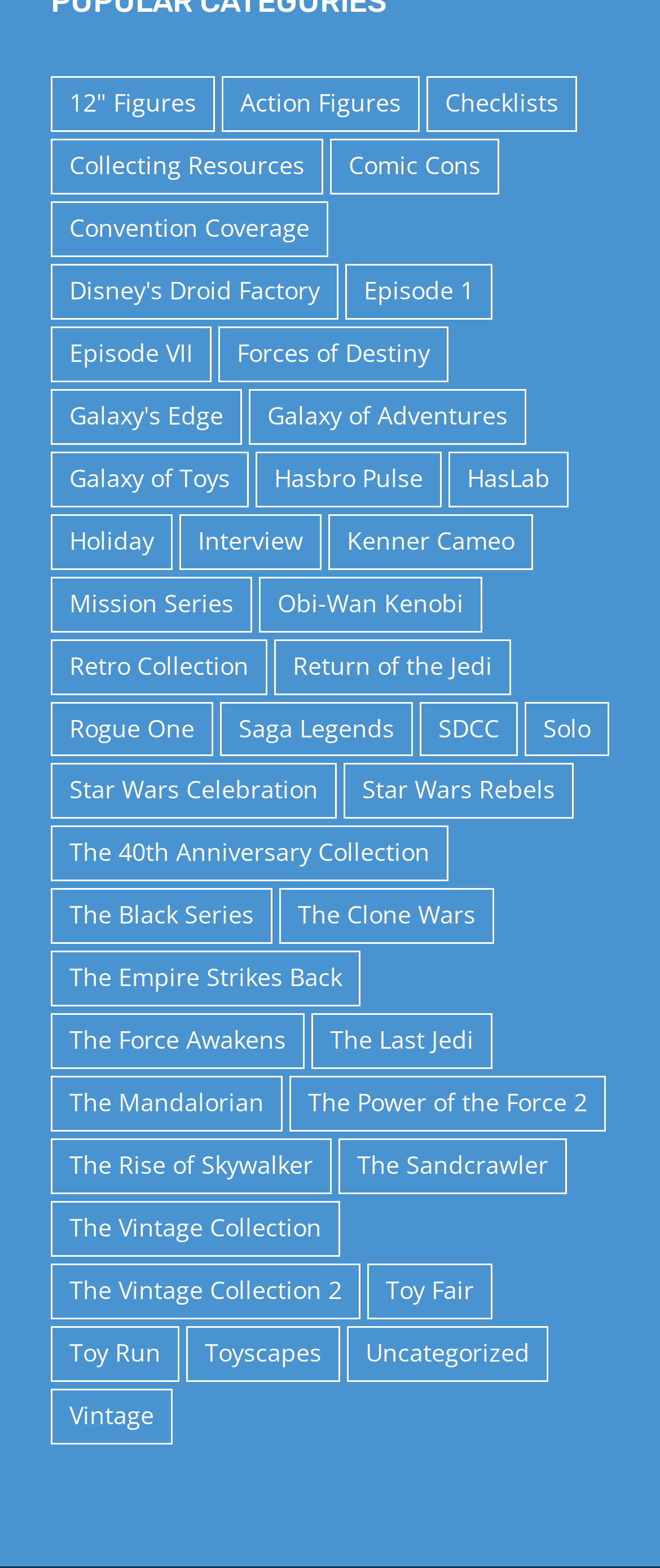Determine the bounding box coordinates of the element that should be clicked to execute the following command: "Explore Action Figures".

[0.336, 0.049, 0.636, 0.084]